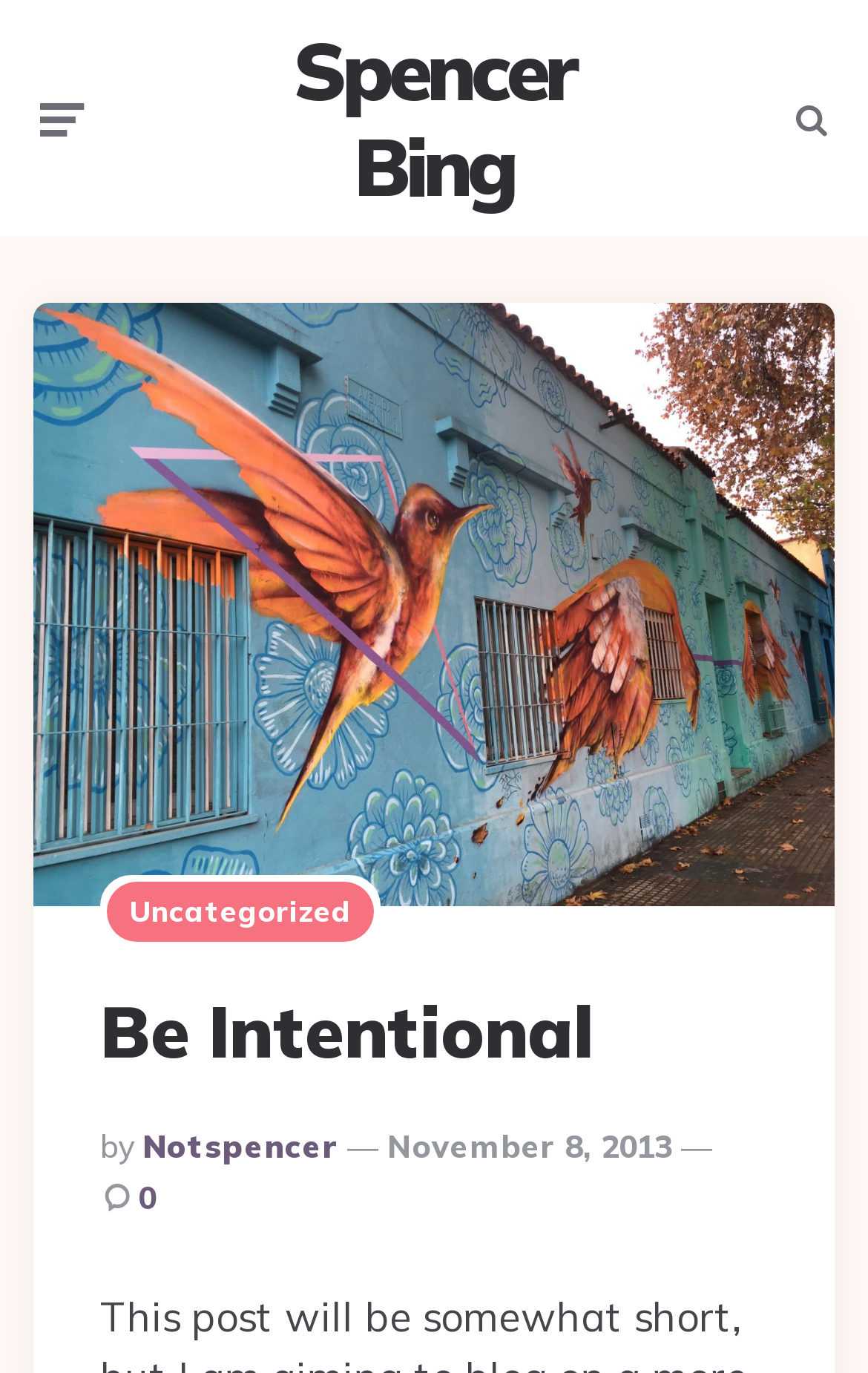Locate the bounding box of the UI element based on this description: "Uncategorized". Provide four float numbers between 0 and 1 as [left, top, right, bottom].

[0.123, 0.641, 0.431, 0.685]